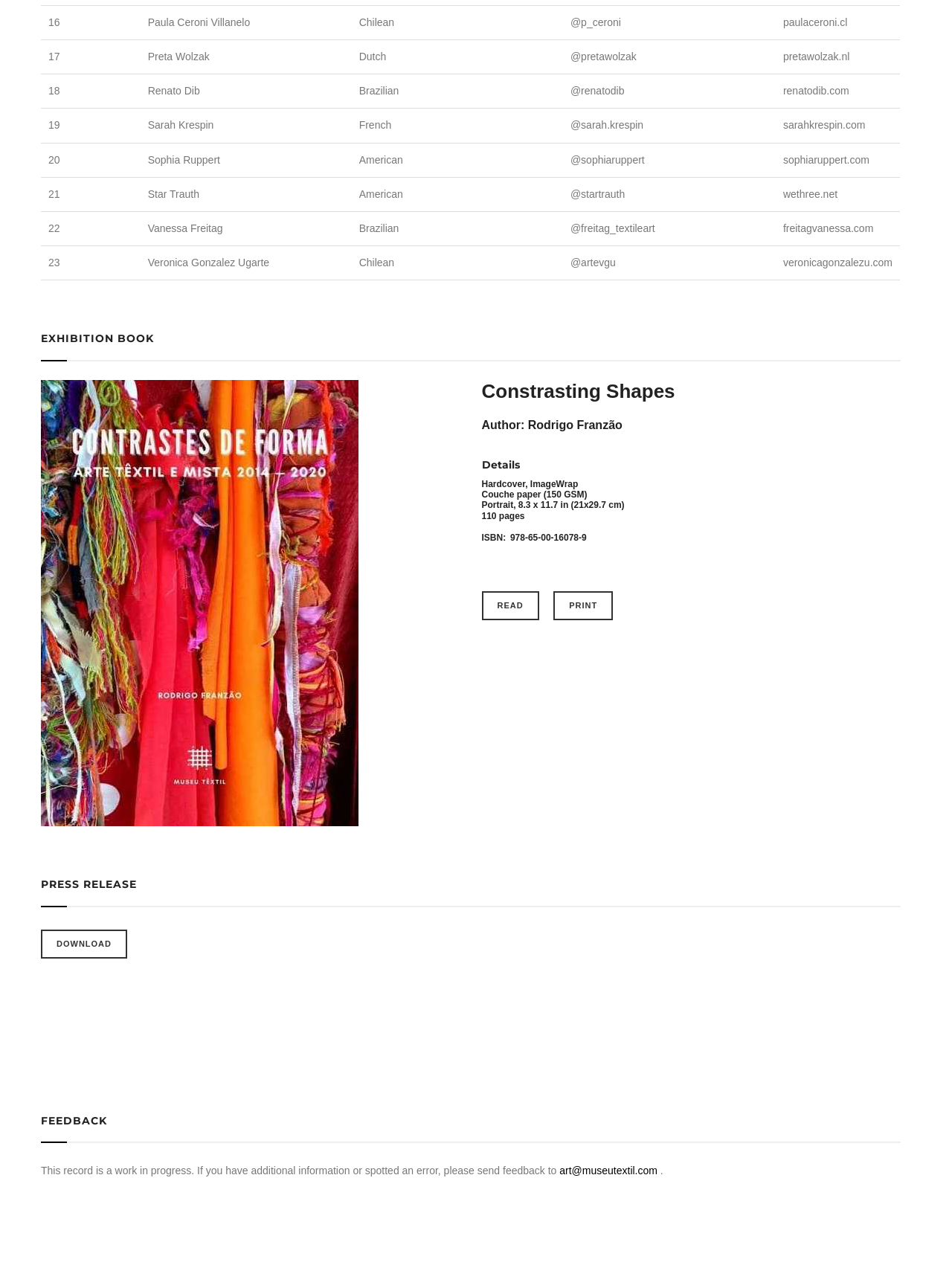How many pages does the book have?
Using the image provided, answer with just one word or phrase.

110 pages